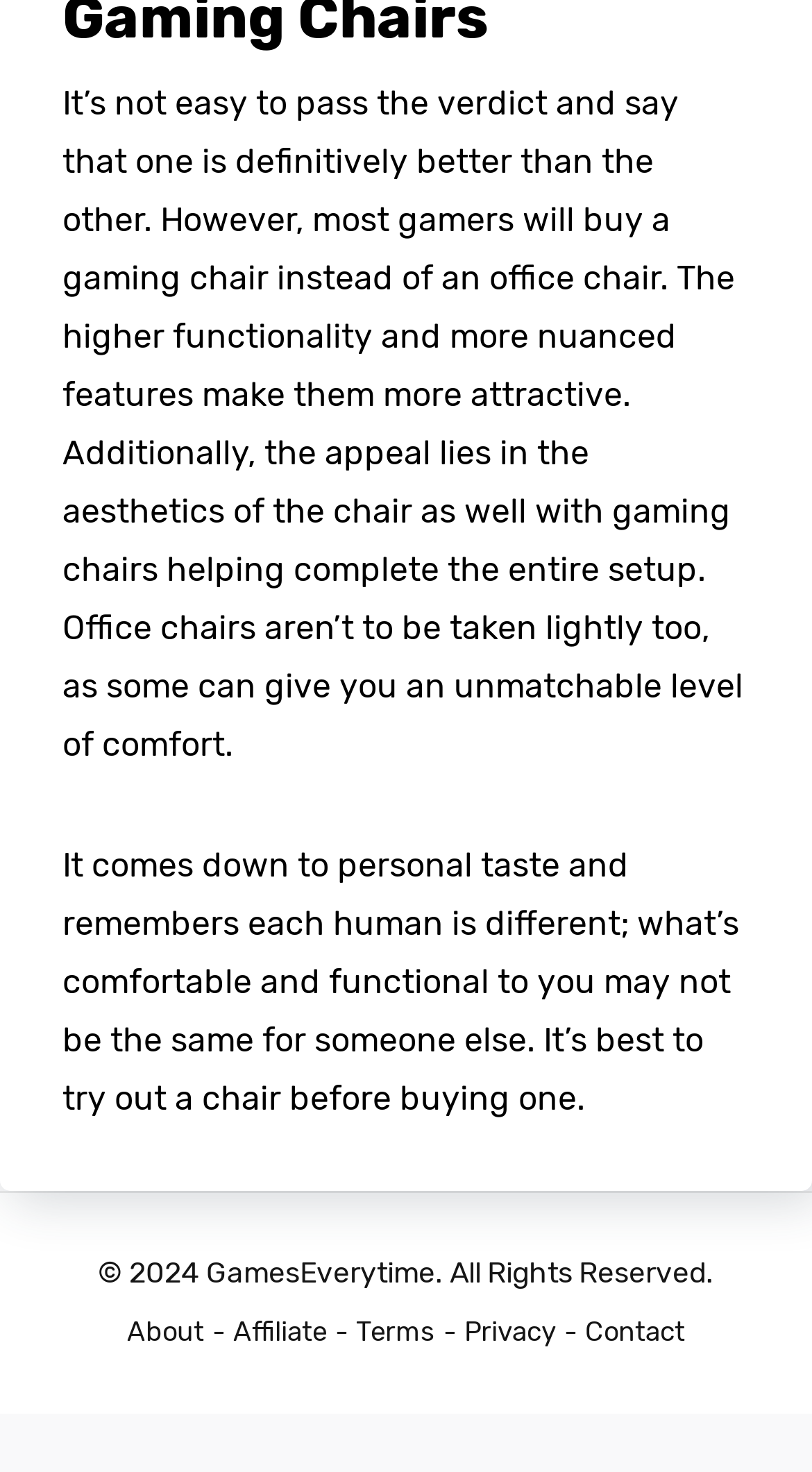Examine the image carefully and respond to the question with a detailed answer: 
What is the purpose of trying out a chair?

According to the webpage, it's best to try out a chair before buying one because what's comfortable and functional to one person may not be the same for someone else, so trying out a chair helps to find the right fit.